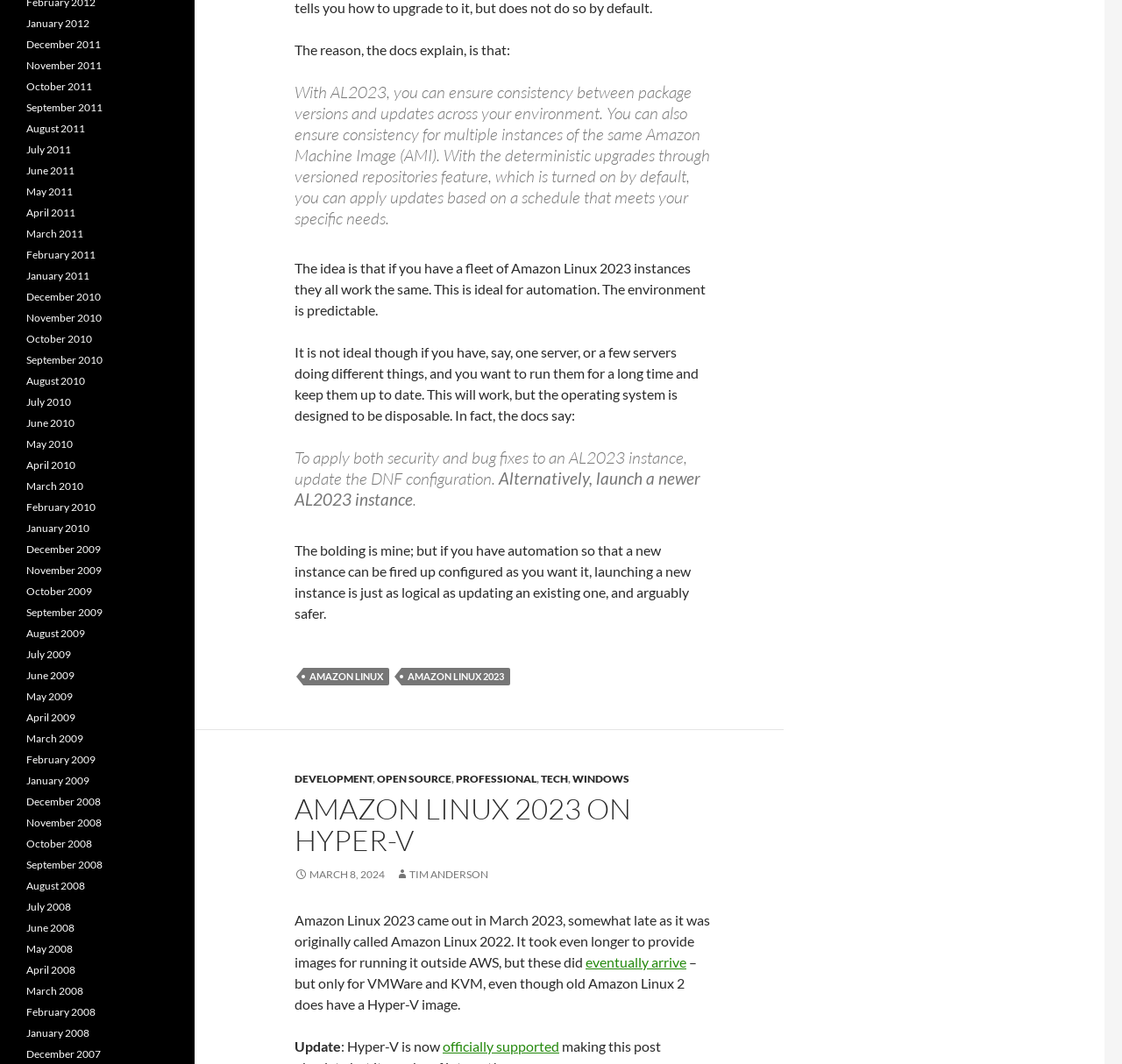Carefully examine the image and provide an in-depth answer to the question: What is the recommended approach for applying security and bug fixes to an AL2023 instance?

According to the webpage, to apply both security and bug fixes to an AL2023 instance, one should update the DNF configuration, as stated in the quoted text from the docs.